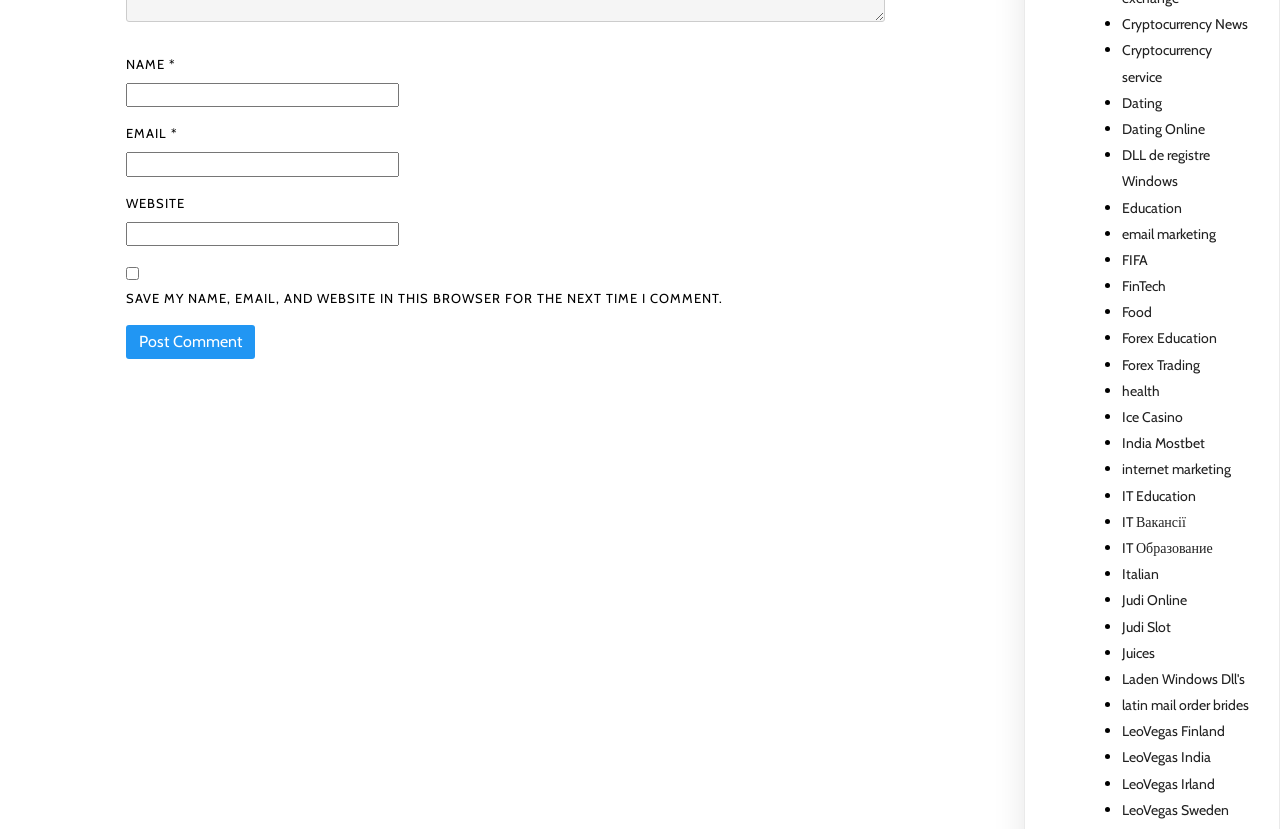Determine the bounding box coordinates of the region that needs to be clicked to achieve the task: "Enter your name".

[0.099, 0.1, 0.312, 0.129]